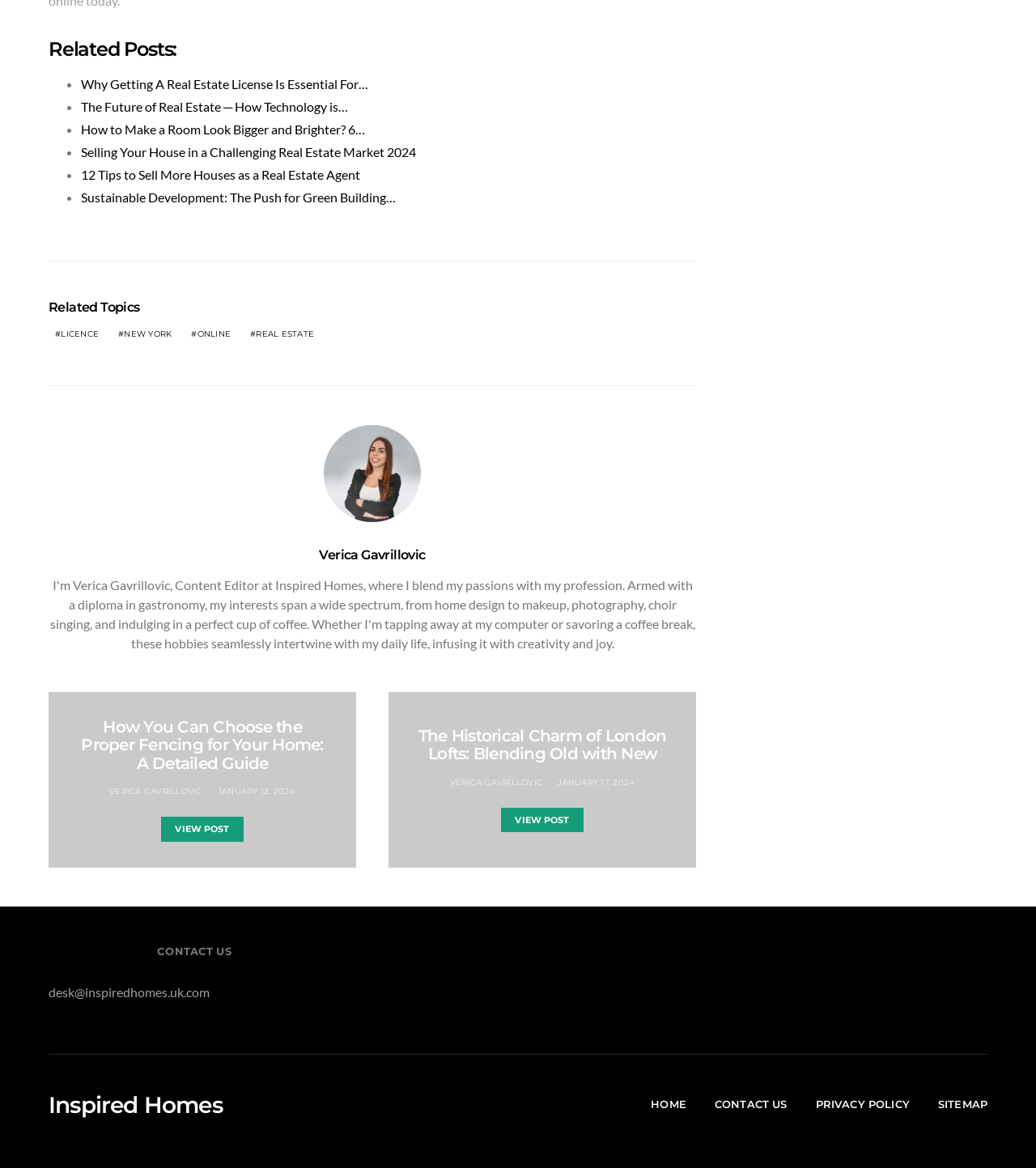How many related posts are there?
Please provide an in-depth and detailed response to the question.

I counted the number of links under the 'Related Posts:' heading, and there are 6 links.